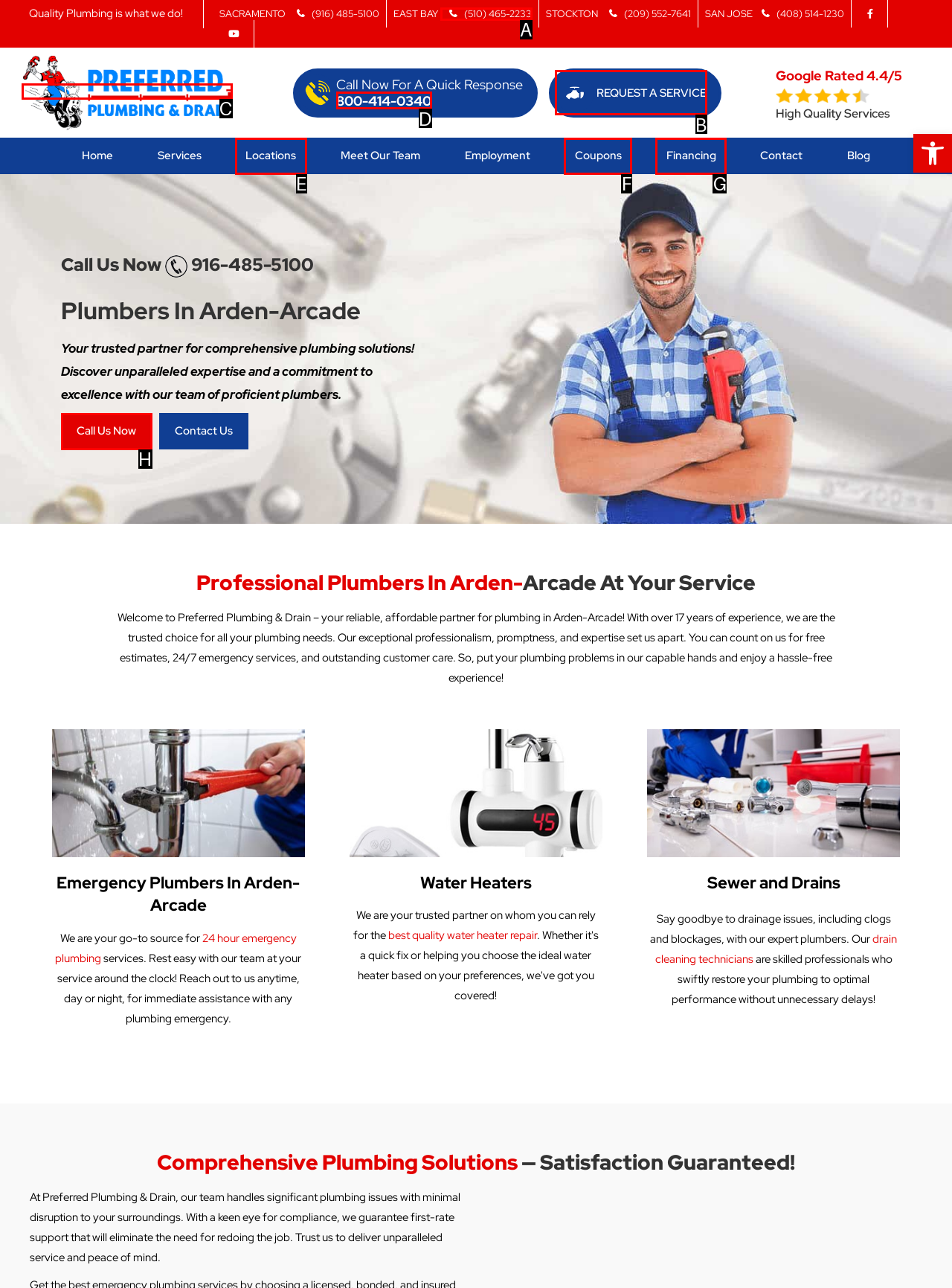From the available options, which lettered element should I click to complete this task: Call the emergency plumbers?

C